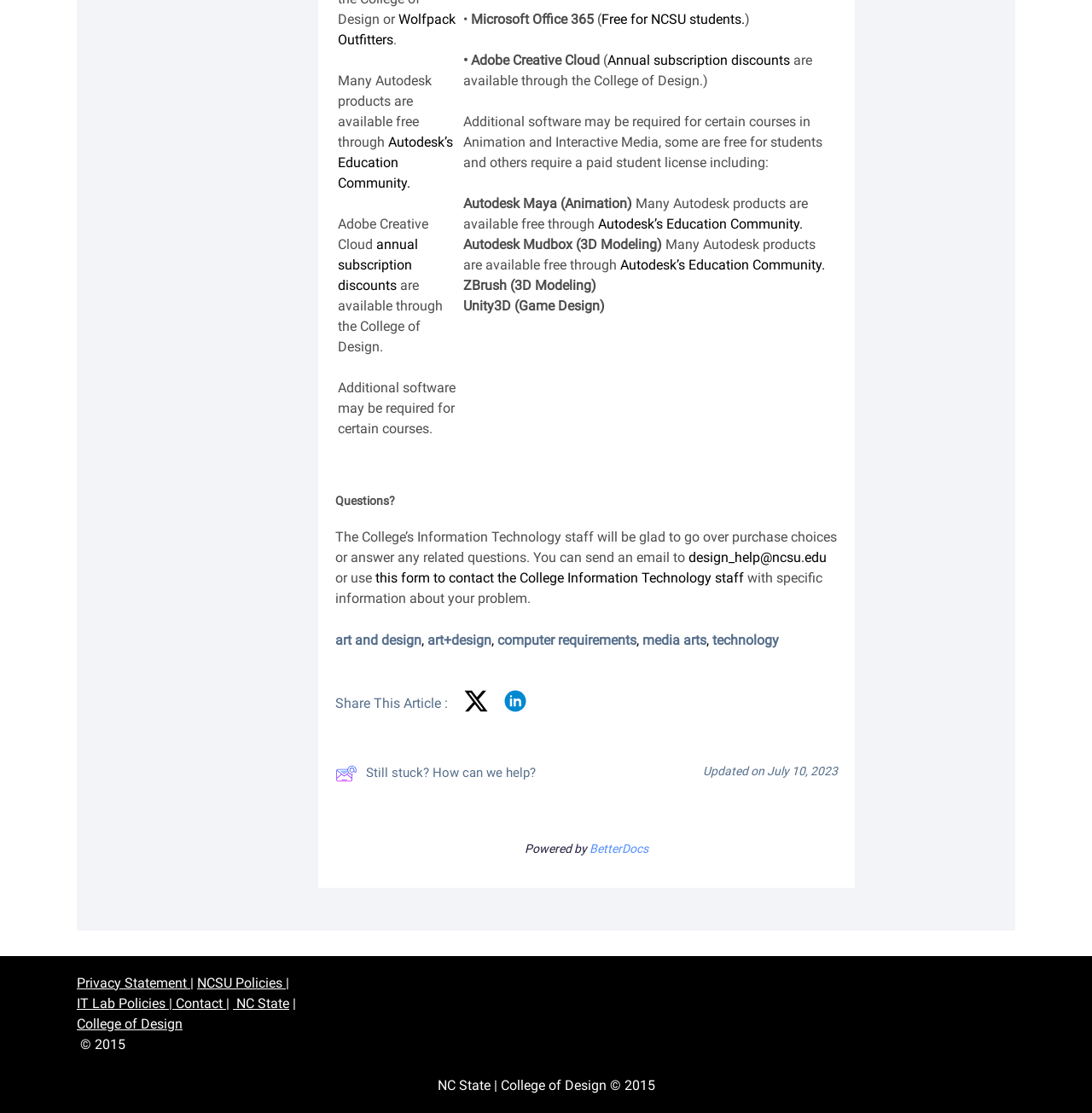Please specify the bounding box coordinates of the clickable region necessary for completing the following instruction: "Click on 'Wolfpack Outfitters'". The coordinates must consist of four float numbers between 0 and 1, i.e., [left, top, right, bottom].

[0.309, 0.01, 0.417, 0.043]